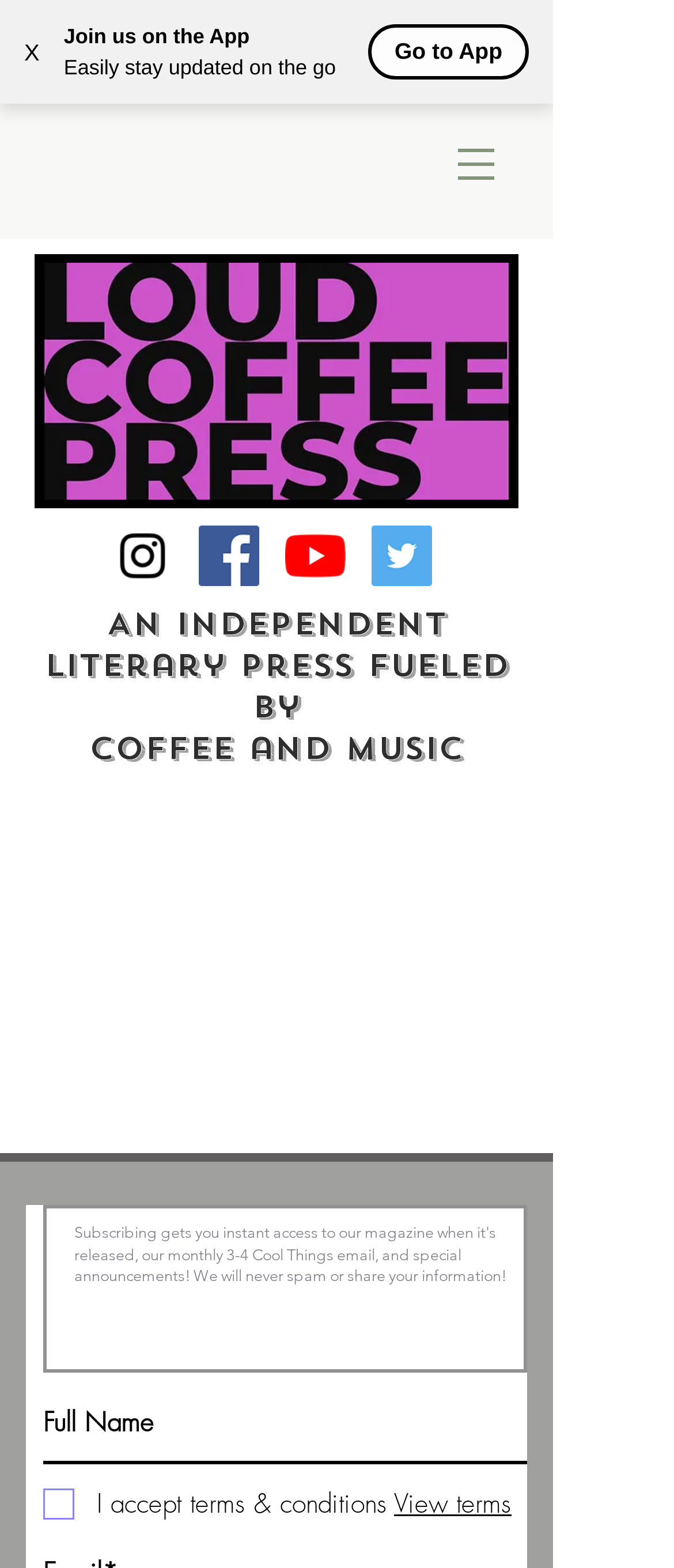Locate the bounding box coordinates of the region to be clicked to comply with the following instruction: "Subscribe to newsletter". The coordinates must be four float numbers between 0 and 1, in the form [left, top, right, bottom].

[0.064, 0.769, 0.782, 0.876]